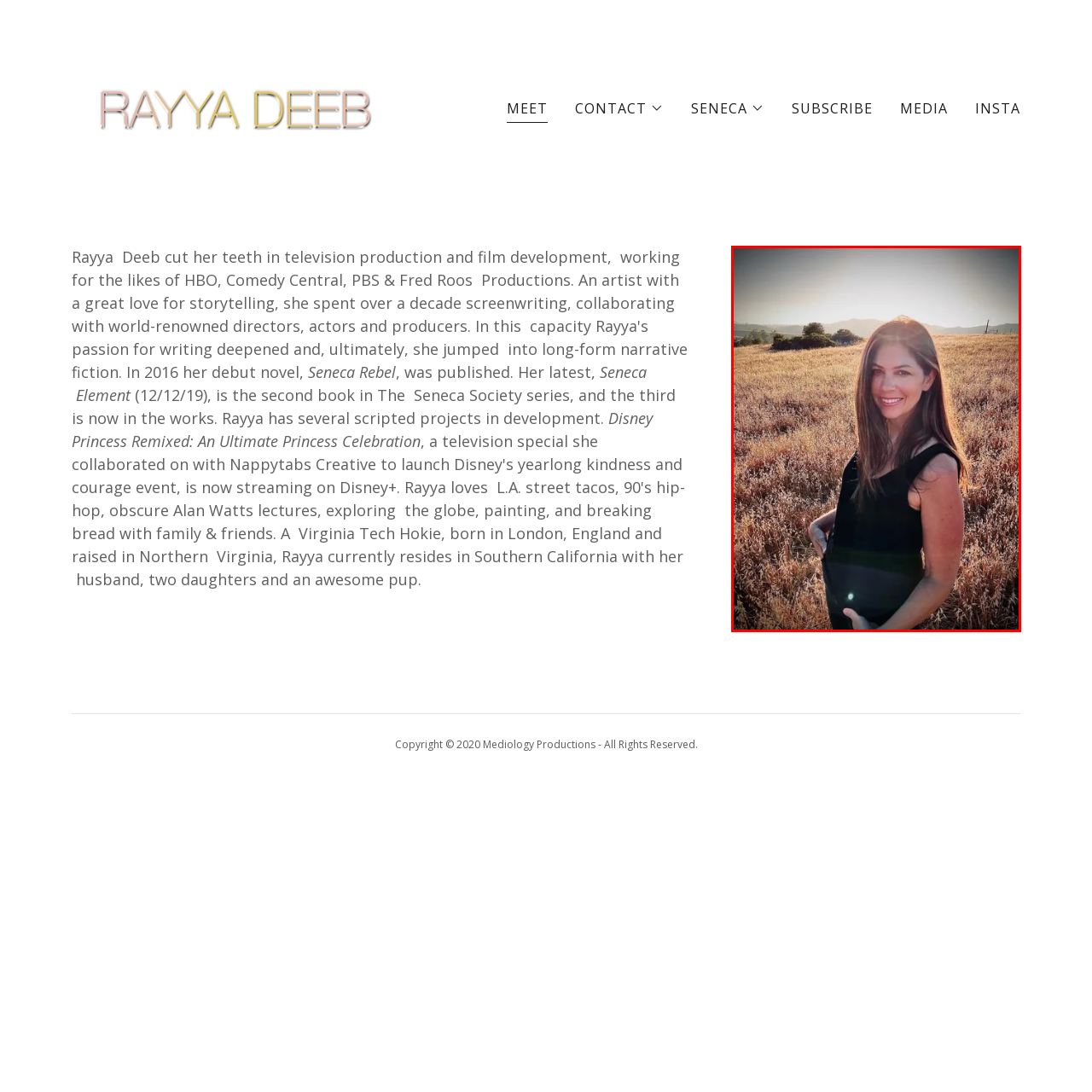Focus on the section encased in the red border, Is the sun setting in front of the woman? Give your response as a single word or phrase.

No